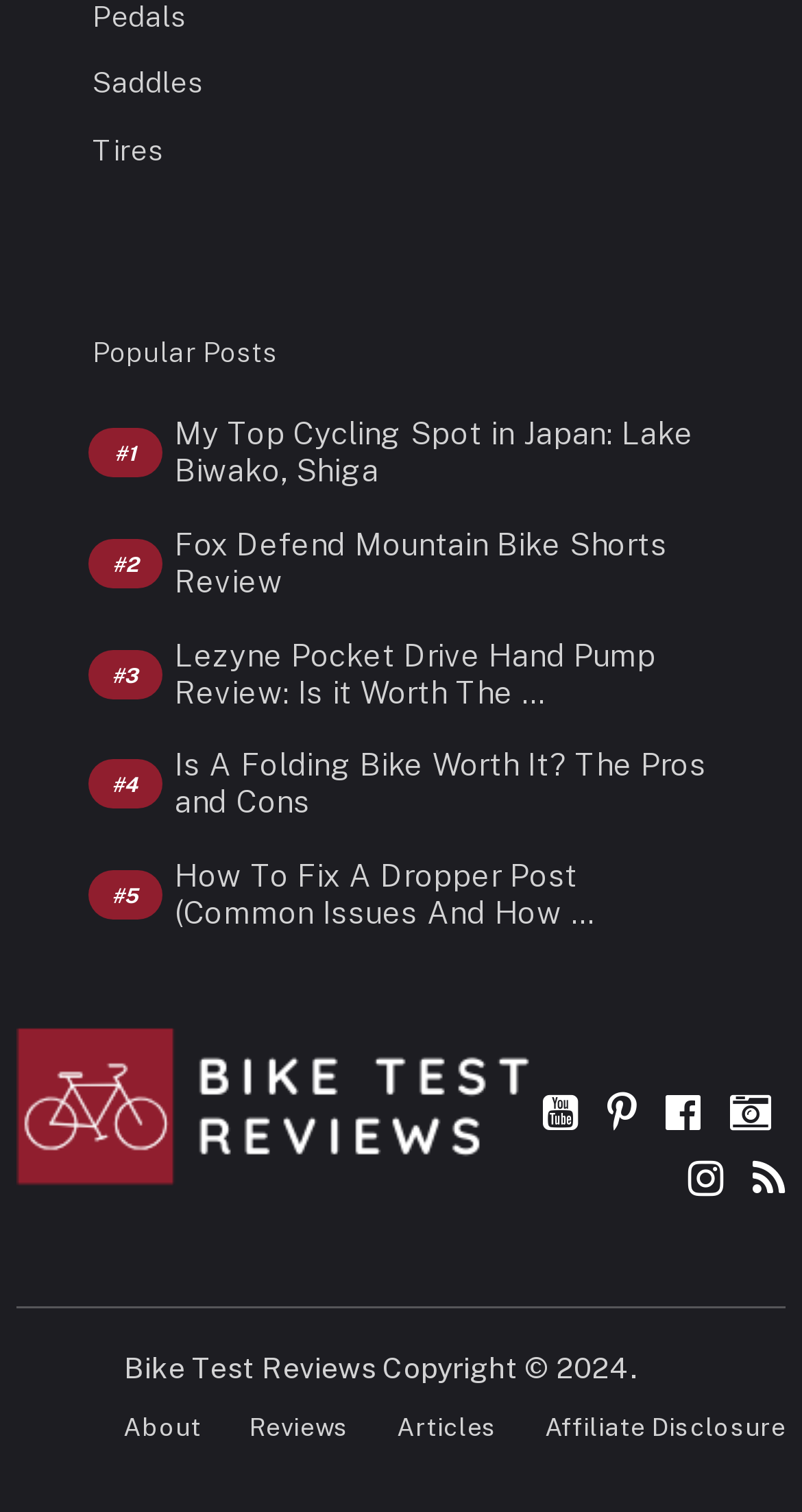Please determine the bounding box coordinates of the element to click on in order to accomplish the following task: "Click on Pedals". Ensure the coordinates are four float numbers ranging from 0 to 1, i.e., [left, top, right, bottom].

[0.115, 0.0, 0.231, 0.022]